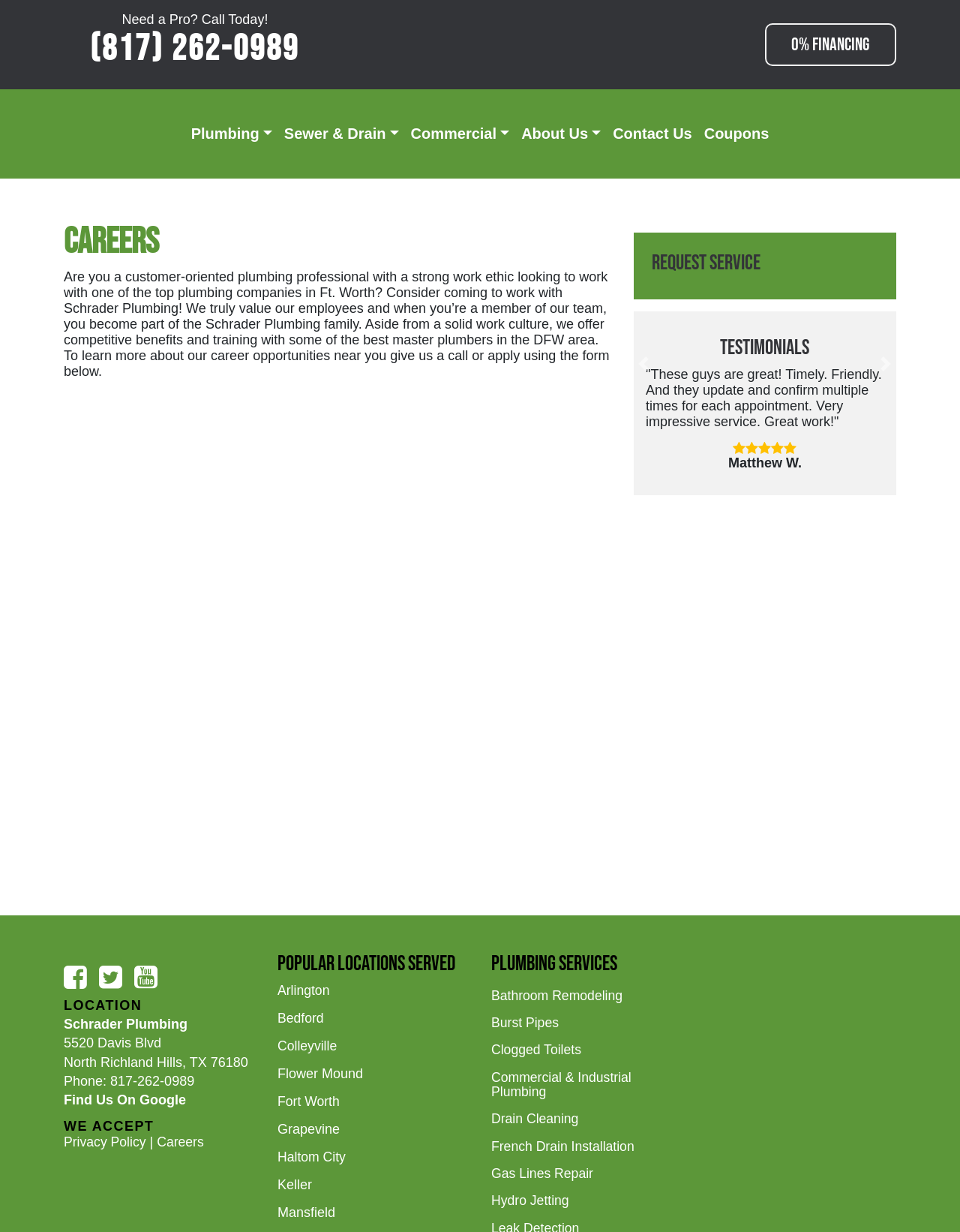Pinpoint the bounding box coordinates of the clickable element needed to complete the instruction: "Apply for a job". The coordinates should be provided as four float numbers between 0 and 1: [left, top, right, bottom].

[0.066, 0.219, 0.635, 0.308]